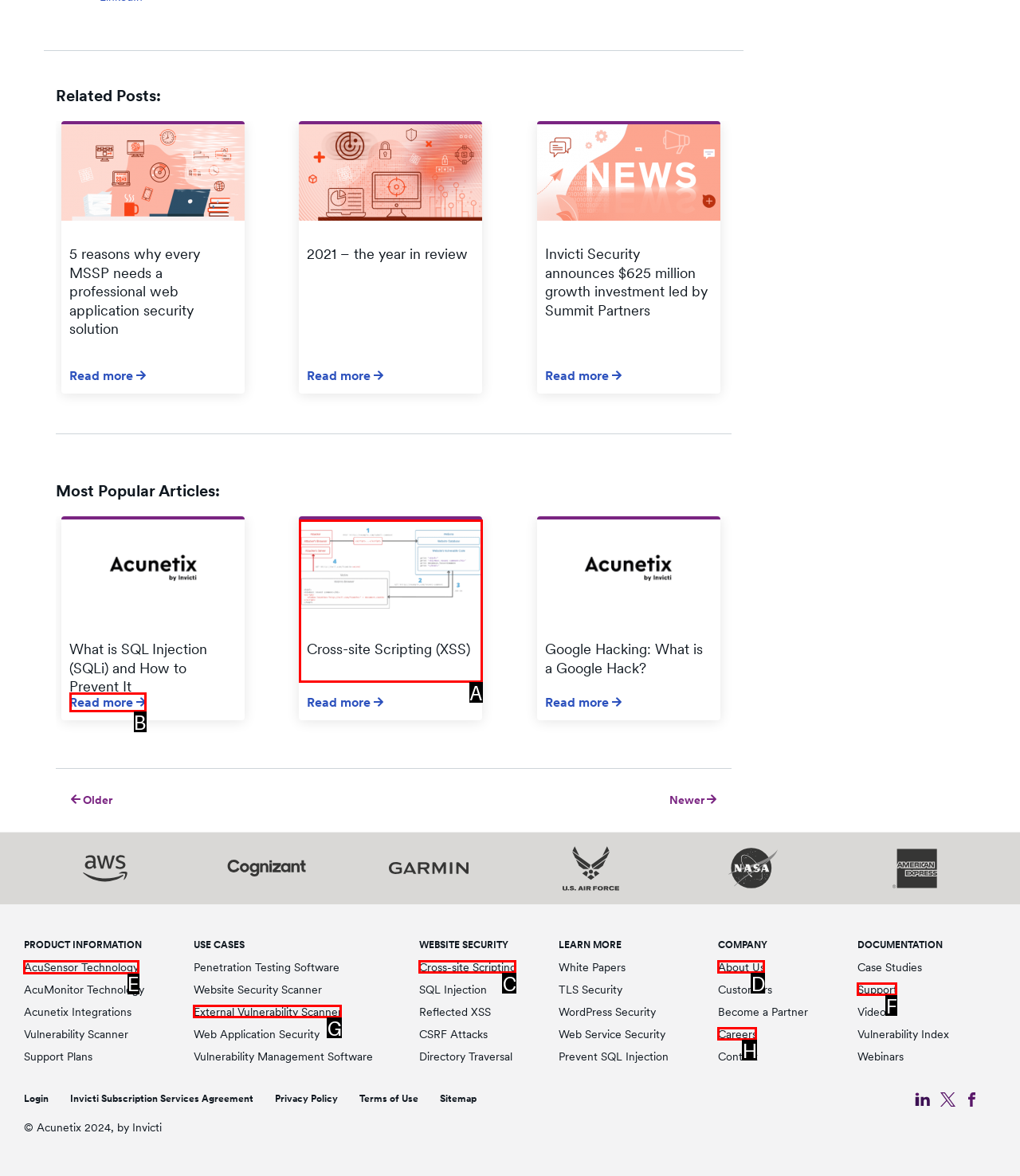Find the appropriate UI element to complete the task: Learn more about AcuSensor Technology. Indicate your choice by providing the letter of the element.

E